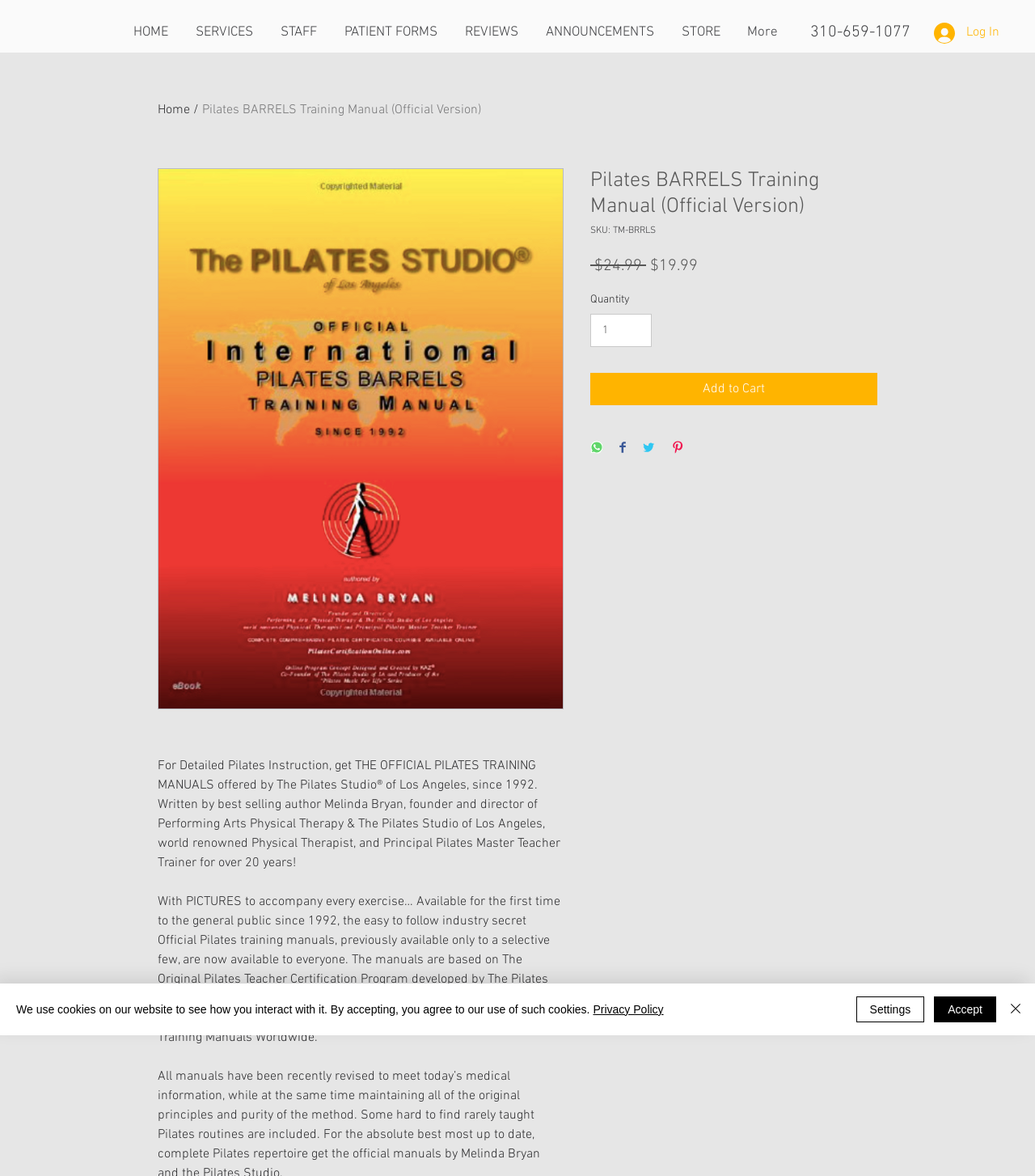Determine which piece of text is the heading of the webpage and provide it.

Pilates BARRELS Training Manual (Official Version)